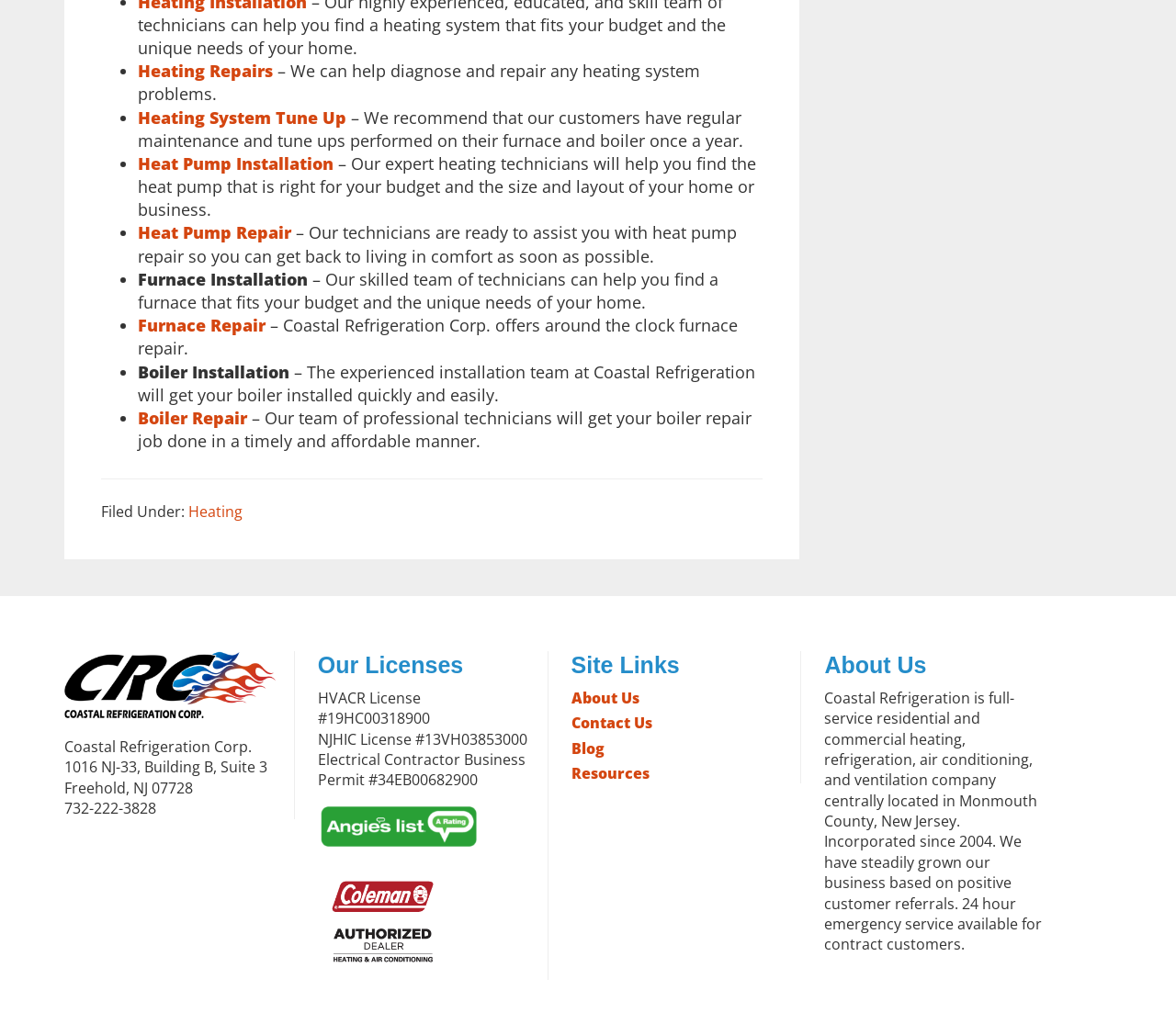What services does Coastal Refrigeration Corp. offer?
Give a comprehensive and detailed explanation for the question.

Based on the webpage, I can see that Coastal Refrigeration Corp. is a full-service residential and commercial company that offers various services. The services are listed in the form of links and static text, including Heating Repairs, Heating System Tune Up, Heat Pump Installation, Heat Pump Repair, Furnace Installation, Furnace Repair, Boiler Installation, and Boiler Repair.